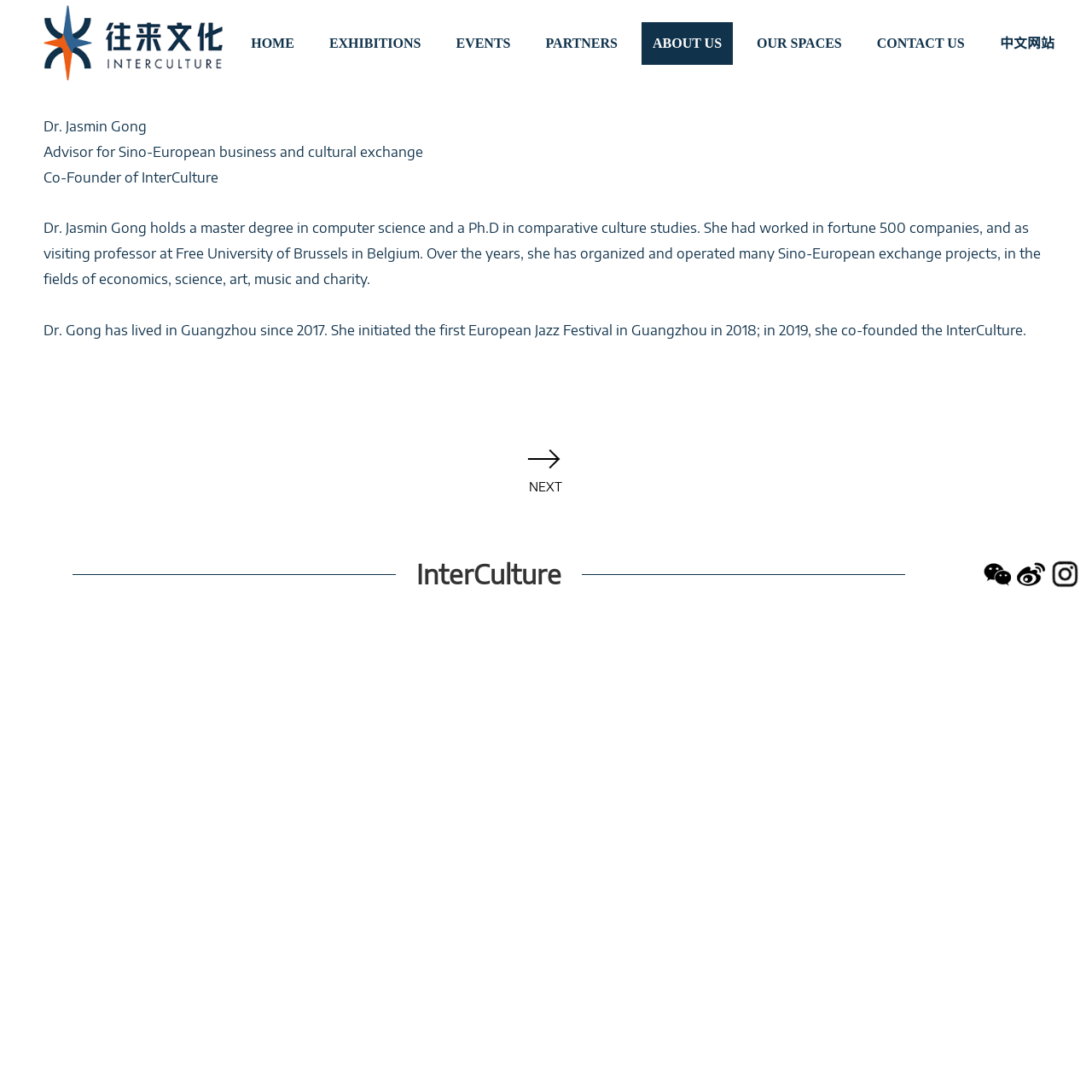Determine the bounding box coordinates of the region I should click to achieve the following instruction: "contact us". Ensure the bounding box coordinates are four float numbers between 0 and 1, i.e., [left, top, right, bottom].

[0.793, 0.02, 0.894, 0.059]